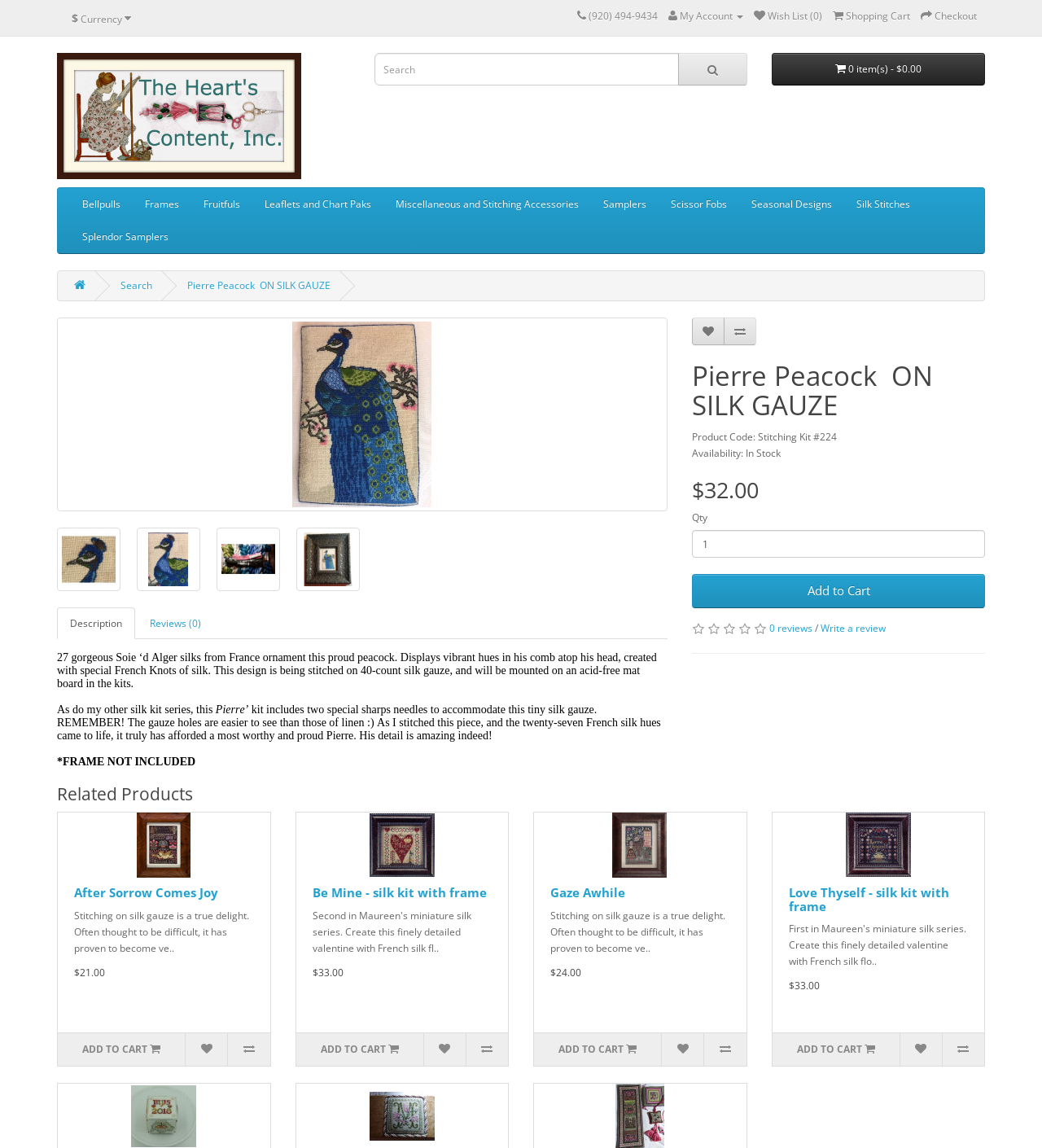Identify and provide the main heading of the webpage.

Pierre Peacock  ON SILK GAUZE